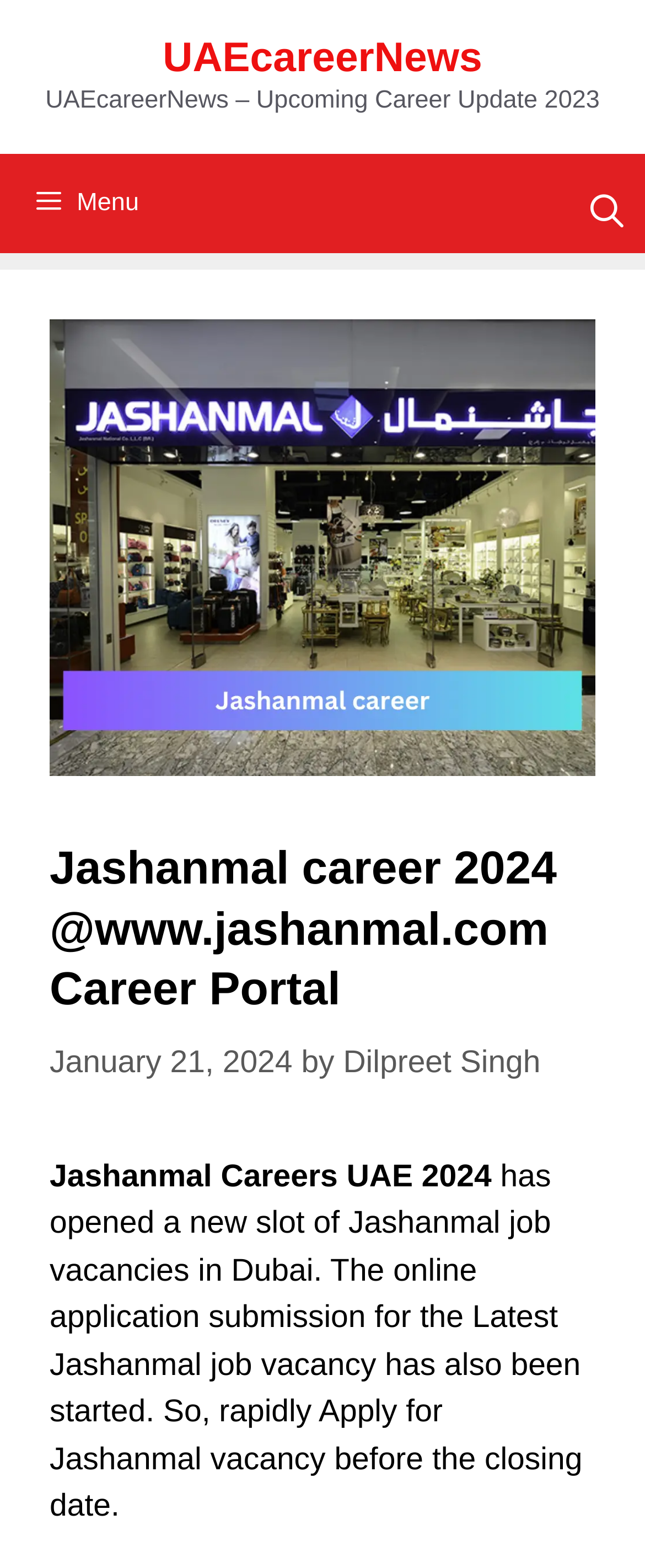Who is the author of the article?
Based on the image, respond with a single word or phrase.

Dilpreet Singh